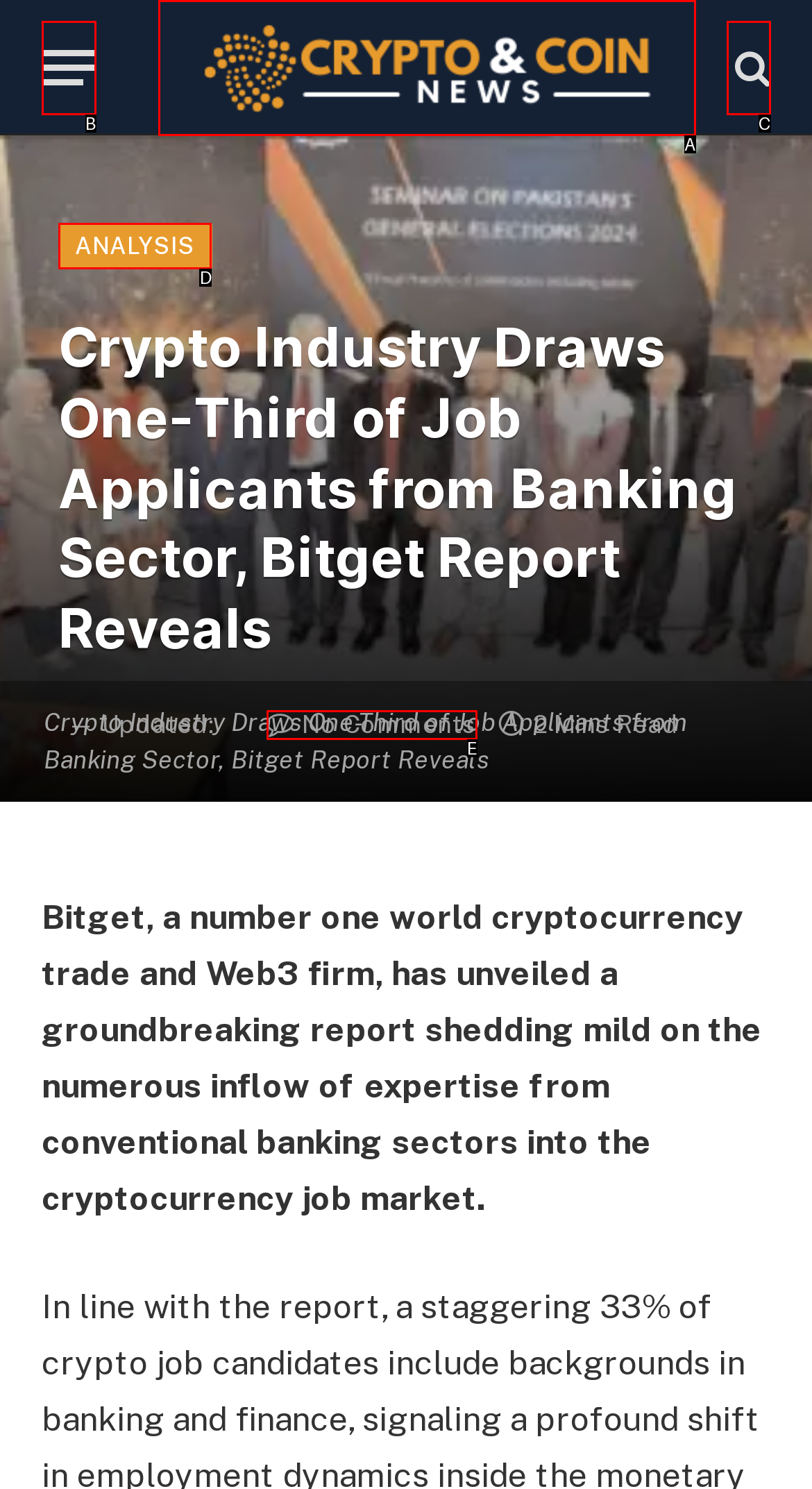Based on the description: No Comments, identify the matching lettered UI element.
Answer by indicating the letter from the choices.

E